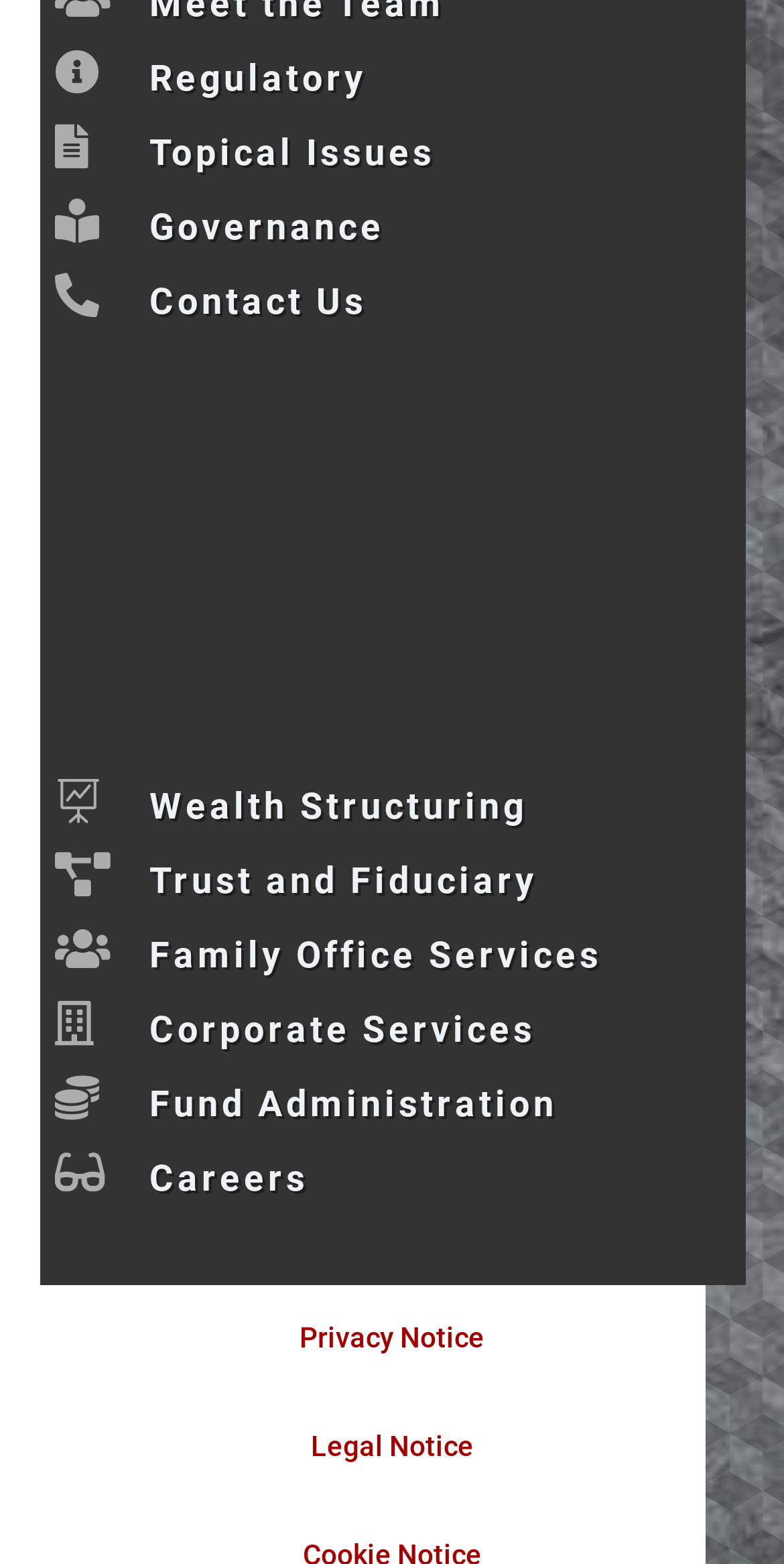Can you find the bounding box coordinates for the element that needs to be clicked to execute this instruction: "Select the 'Language: en' option"? The coordinates should be given as four float numbers between 0 and 1, i.e., [left, top, right, bottom].

None